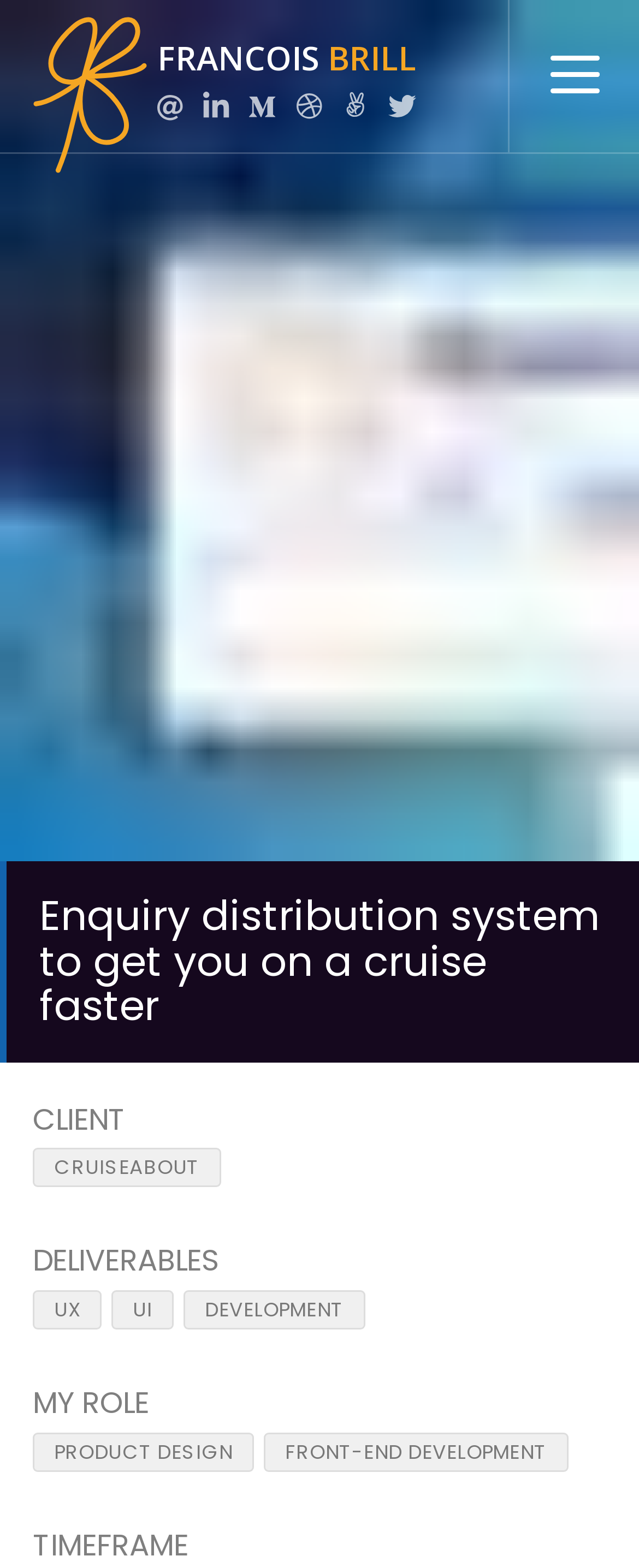Generate a thorough explanation of the webpage's elements.

The webpage is a portfolio showcase for Francois Brill, with a focus on his work in 2019. At the top, there is a header section with the title "Cruiseabout | Work | Francois Brill" and a link to Francois Brill's name, accompanied by a small image. Below this, there are several links to his social media profiles, including Email Me, LinkedIn, Medium, Dribble, AngelList, and Twitter, each with a corresponding image.

To the right of the social media links, there is a navigation menu with links to different sections of the portfolio, including Home, About, Work, Articles, Tools, and Contact.

Below the header section, there is a main content area with several headings and sections. The first heading reads "Enquiry distribution system to get you on a cruise faster", which is followed by a section with the client's name, "CRUISEABOUT". 

The next section is labeled "DELIVERABLES" and lists two items: "UX" and "DEVELOPMENT". 

Following this, there is a section labeled "MY ROLE" with two subheadings: "PRODUCT DESIGN" and "FRONT-END DEVELOPMENT". 

Finally, there is a section labeled "TIMEFRAME" at the bottom of the page.